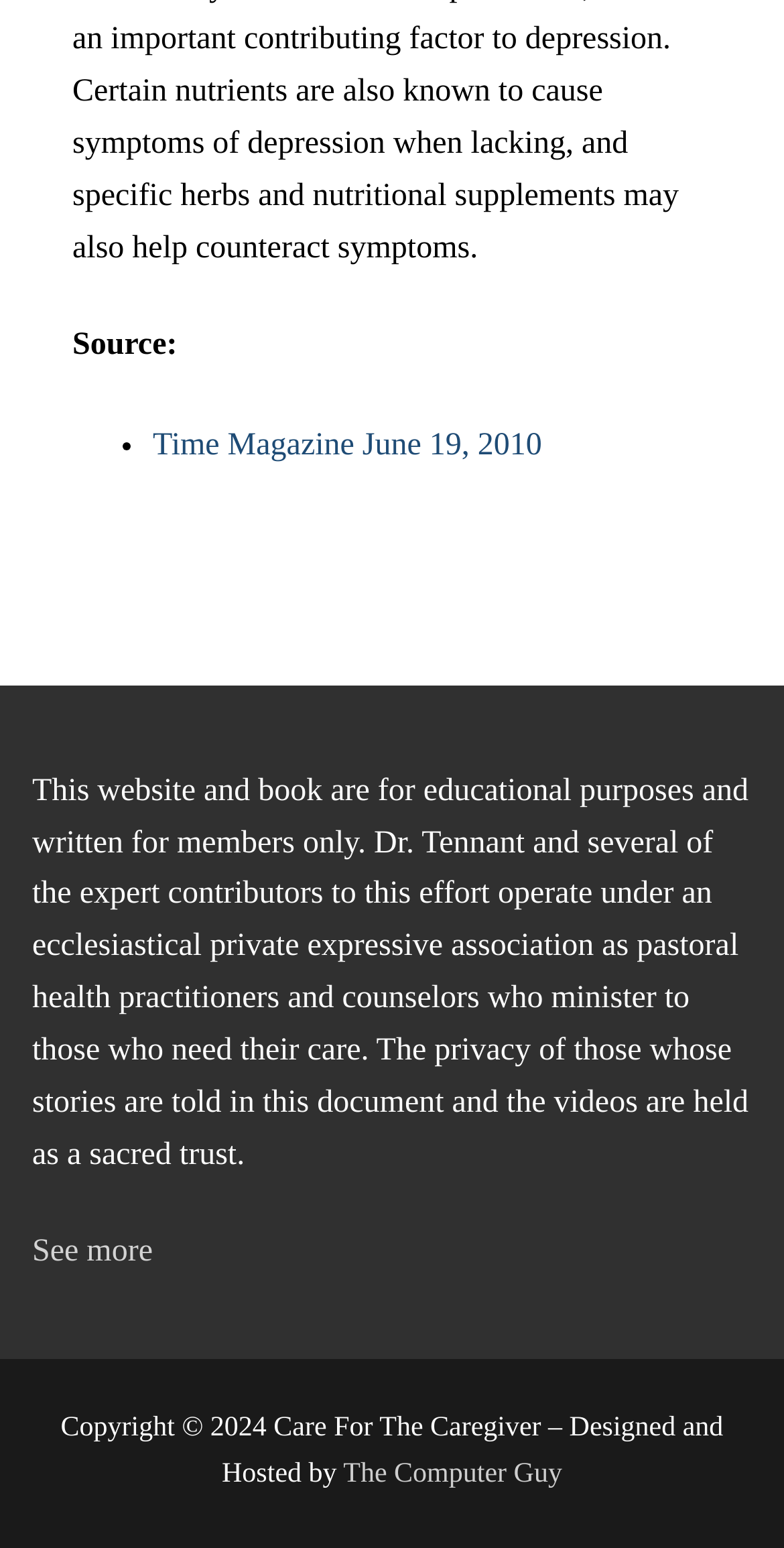From the element description See more, predict the bounding box coordinates of the UI element. The coordinates must be specified in the format (top-left x, top-left y, bottom-right x, bottom-right y) and should be within the 0 to 1 range.

[0.041, 0.798, 0.195, 0.82]